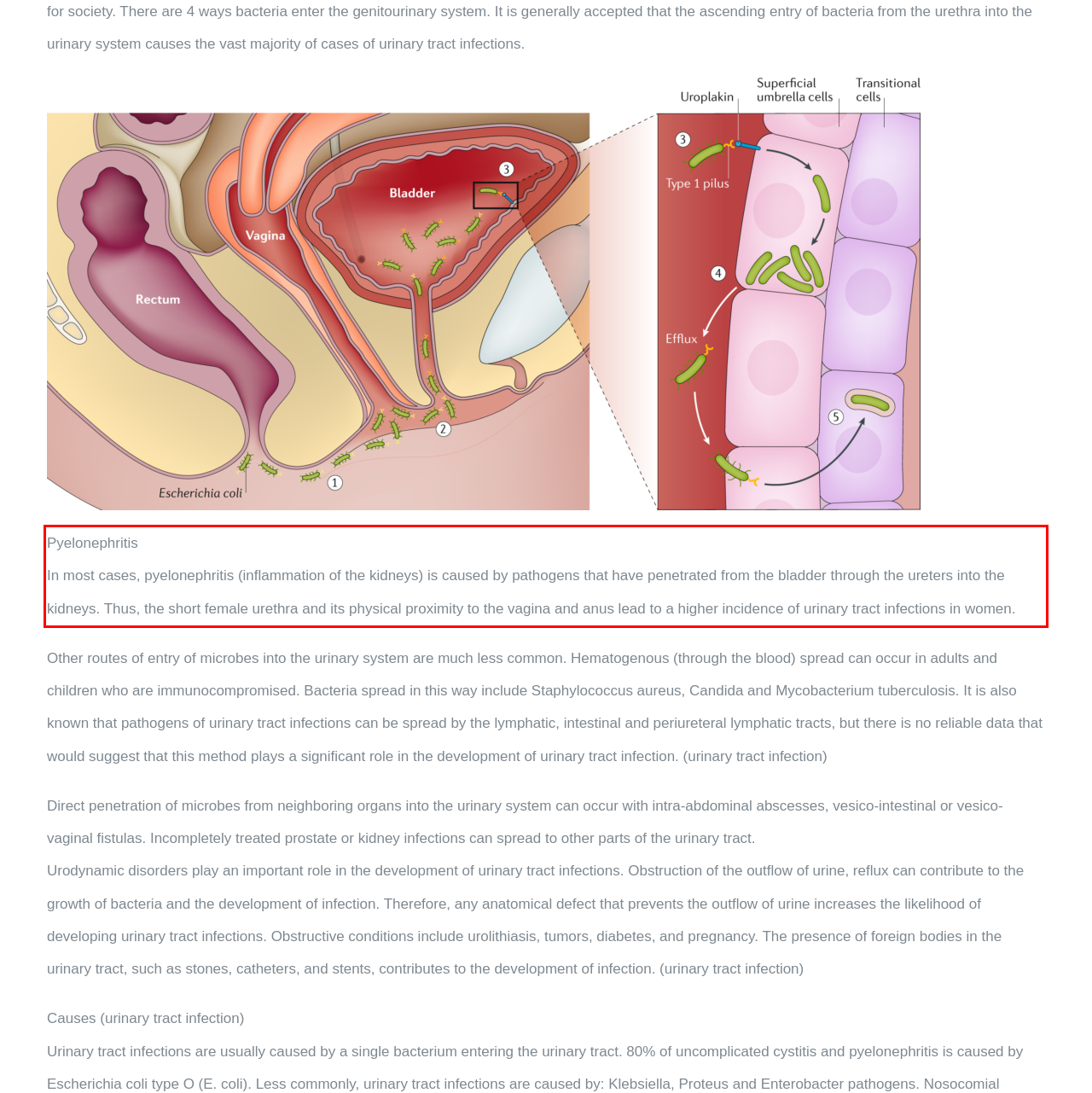Locate the red bounding box in the provided webpage screenshot and use OCR to determine the text content inside it.

Pyelonephritis In most cases, pyelonephritis (inflammation of the kidneys) is caused by pathogens that have penetrated from the bladder through the ureters into the kidneys. Thus, the short female urethra and its physical proximity to the vagina and anus lead to a higher incidence of urinary tract infections in women.